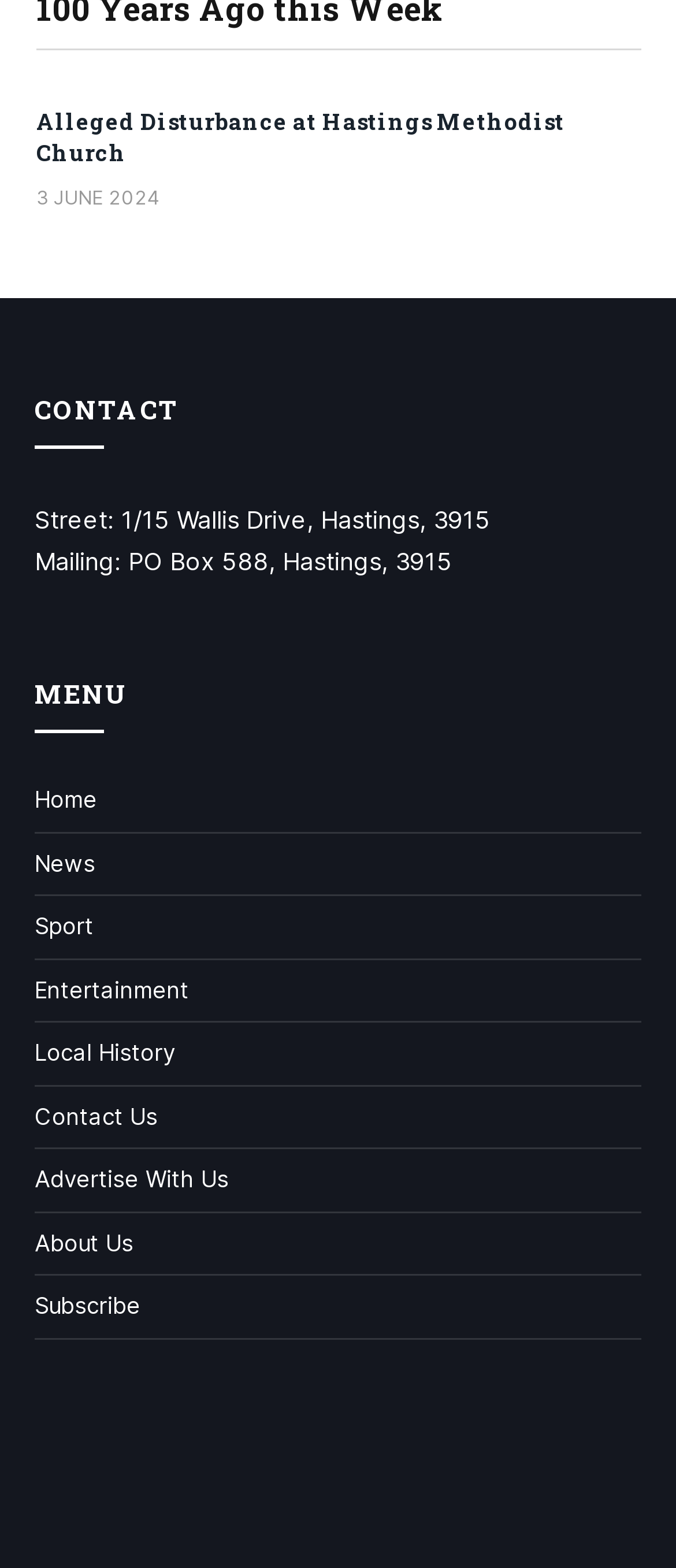What is the position of the 'CONTACT' heading?
Examine the image and give a concise answer in one word or a short phrase.

Above the 'MENU' heading